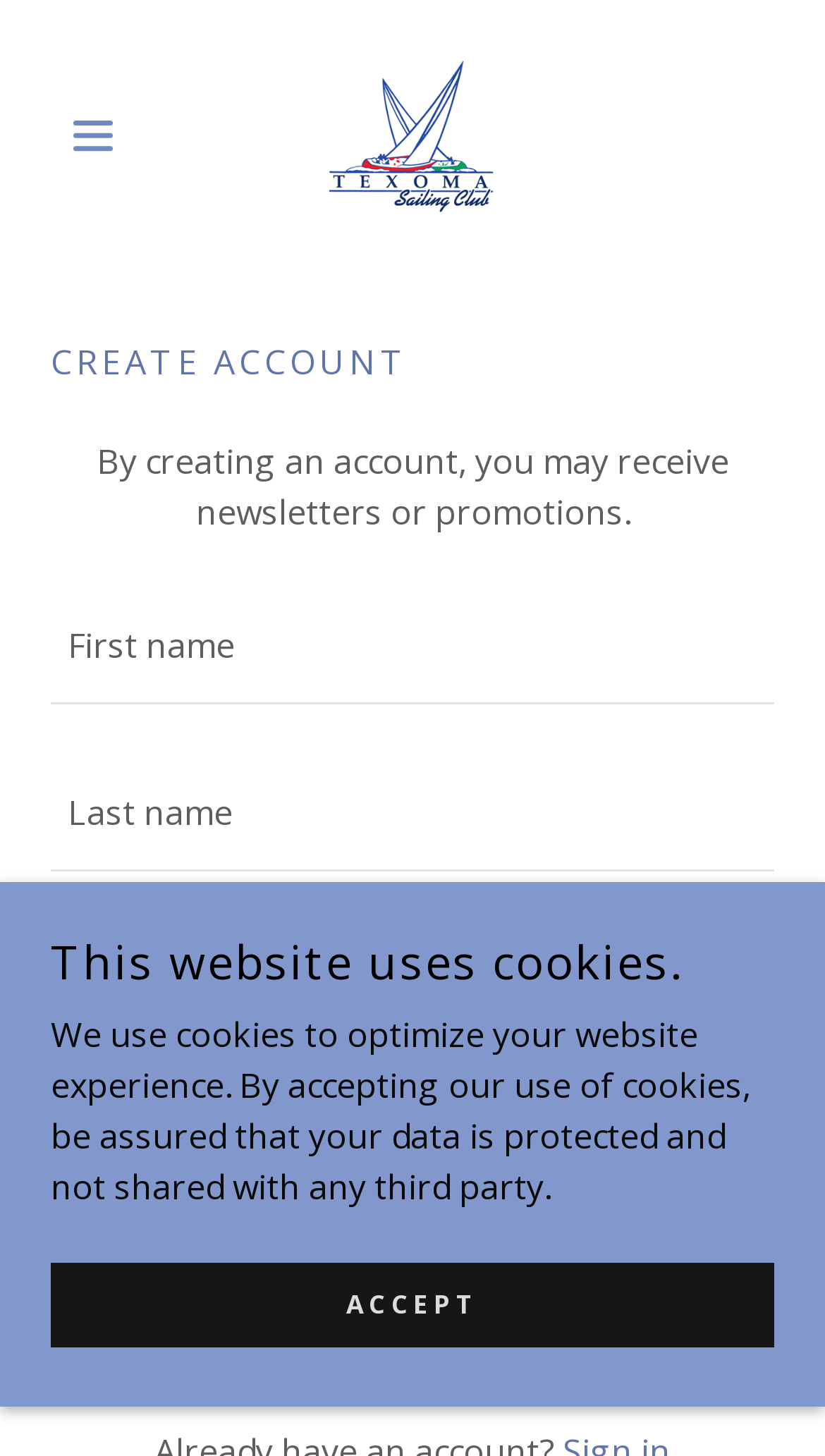What is the purpose of the webpage?
Examine the image closely and answer the question with as much detail as possible.

Based on the webpage structure and elements, it appears that the primary purpose of the webpage is to allow users to create an account, as indicated by the 'CREATE ACCOUNT' heading and the presence of text boxes for inputting personal information.